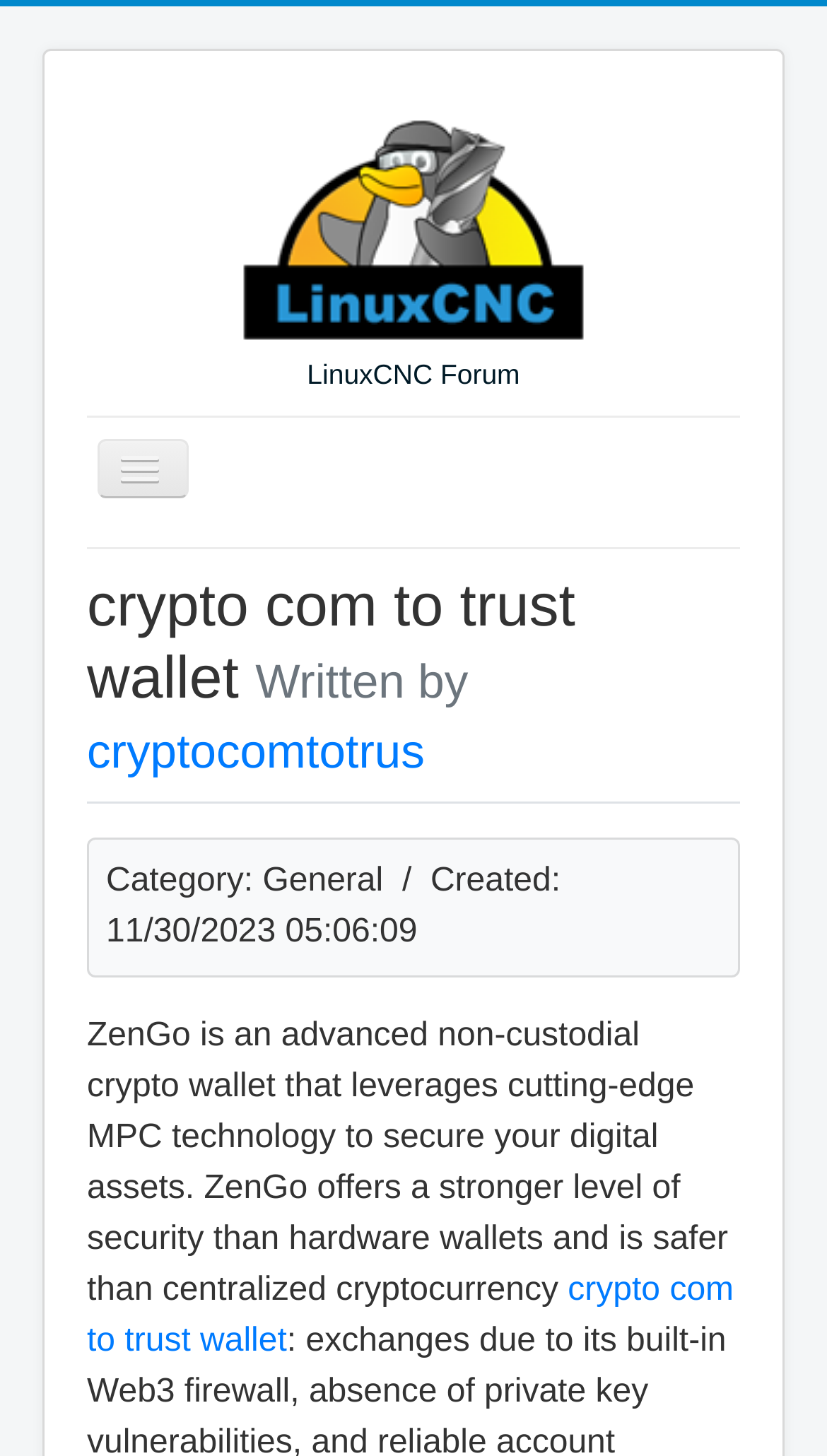What is the author of the post?
Using the image as a reference, give an elaborate response to the question.

The author of the post is mentioned in the heading 'crypto com to trust wallet Written by cryptocomtotrus' which is located at the top of the post.